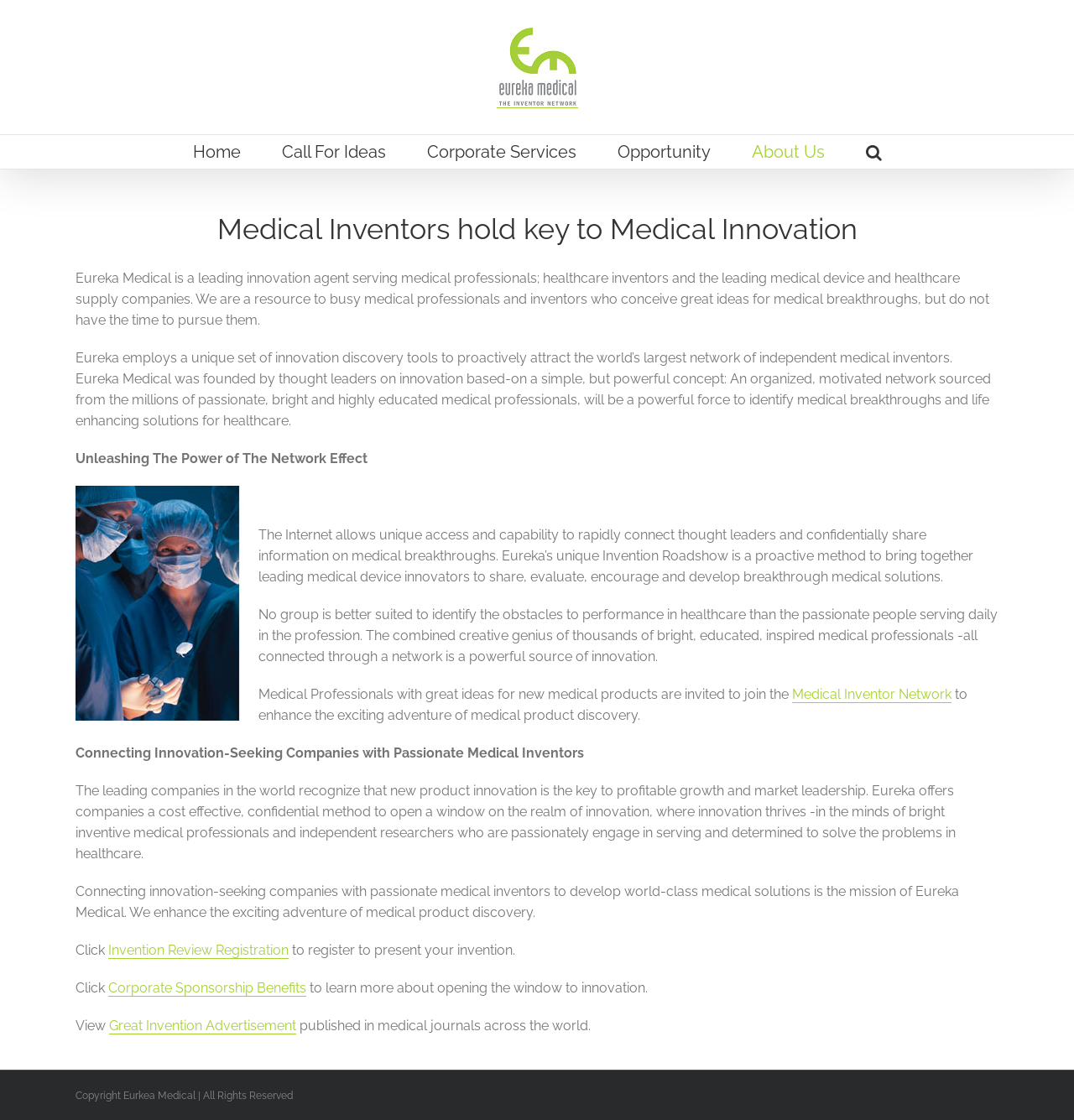Could you provide the bounding box coordinates for the portion of the screen to click to complete this instruction: "Download the eBook: 9 Practical Ways to Use Generative AI for Contact Centers"?

None